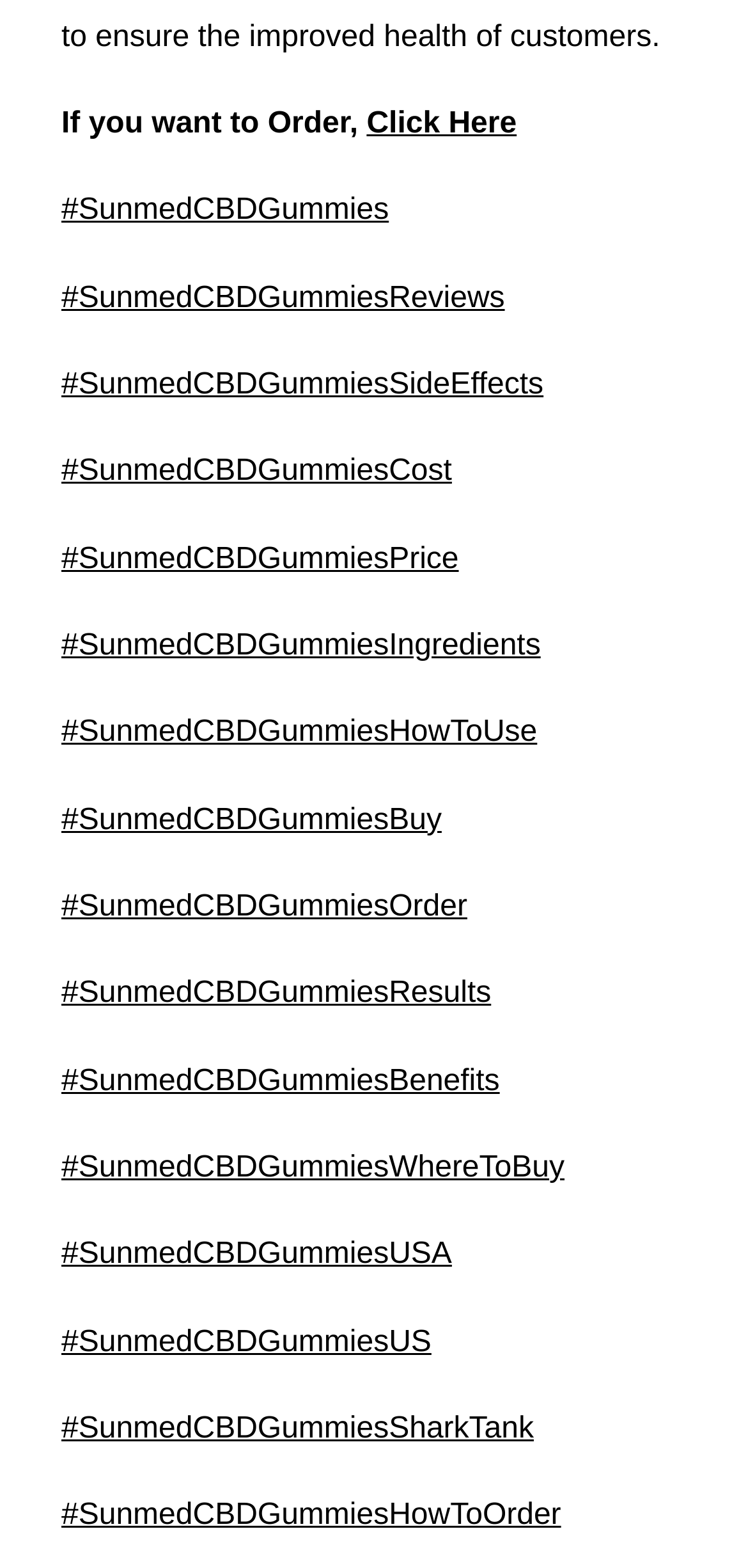Locate the bounding box coordinates of the element that should be clicked to fulfill the instruction: "View Sunmed CBD Gummies reviews".

[0.082, 0.18, 0.675, 0.2]